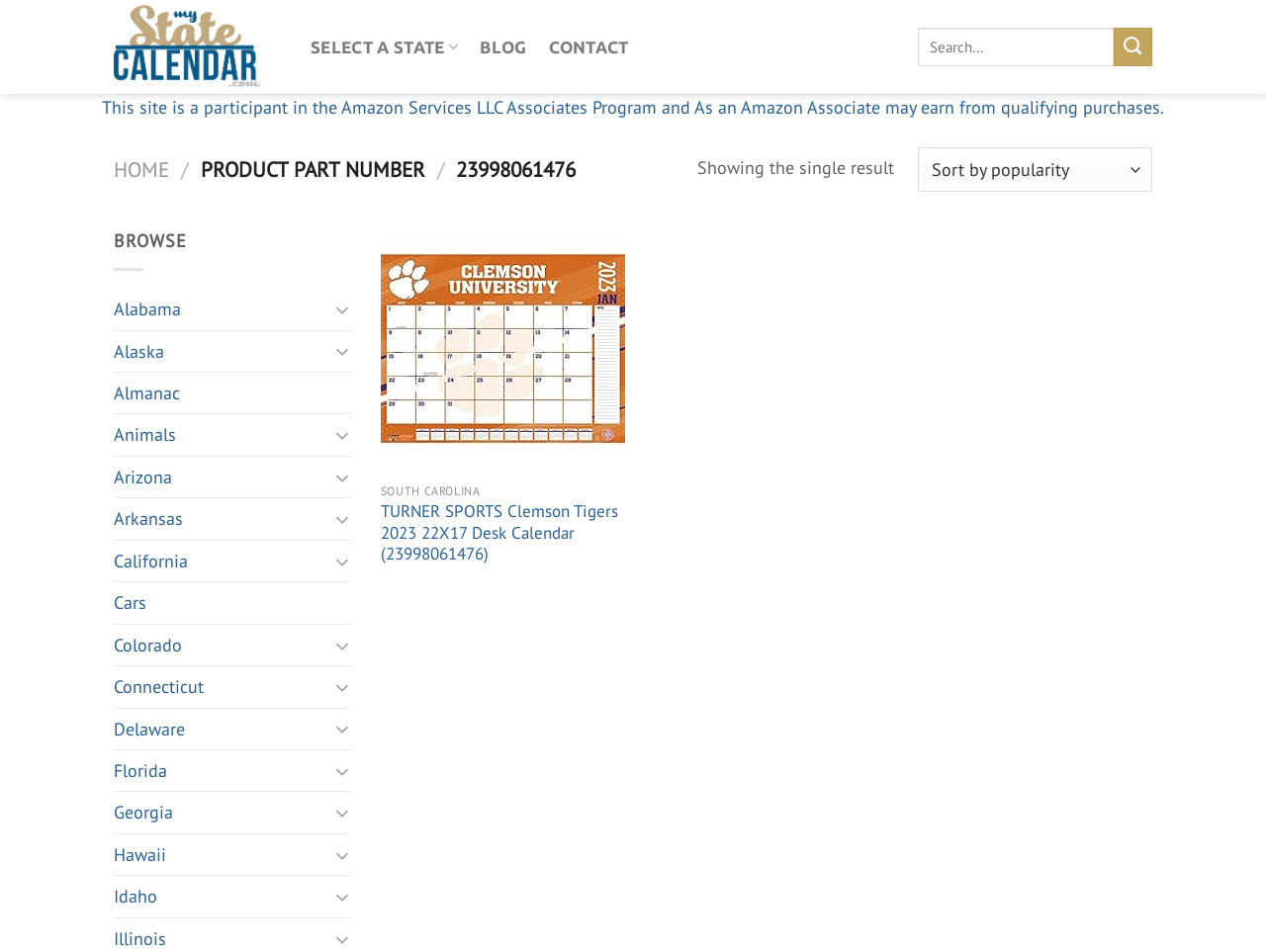What is the purpose of the toggle buttons?
Based on the screenshot, provide a one-word or short-phrase response.

To expand or collapse